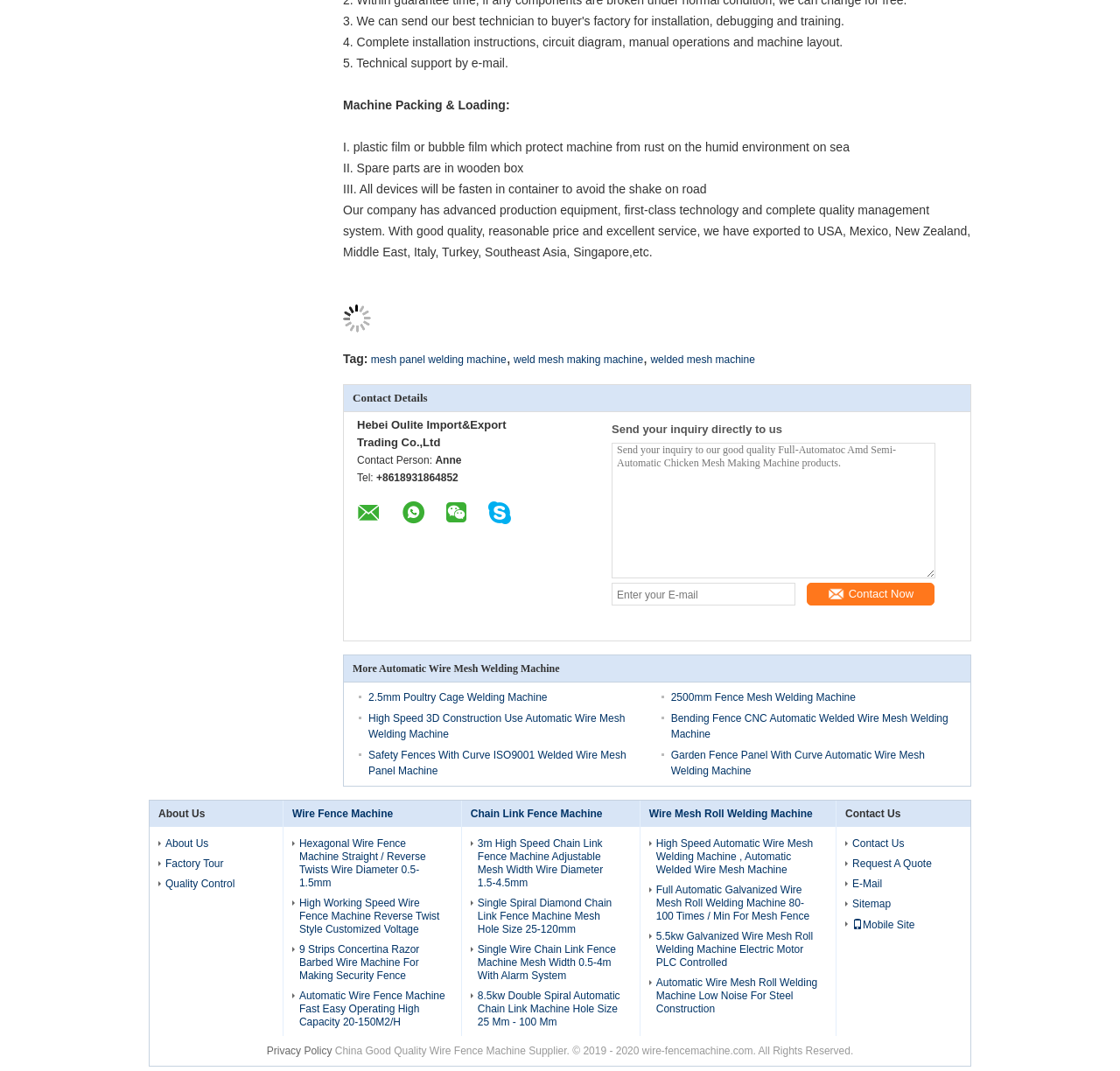With reference to the screenshot, provide a detailed response to the question below:
What is the company's main product?

Based on the webpage content, the company's main product is wire mesh making machine, which is mentioned in the title and described in the product details section.